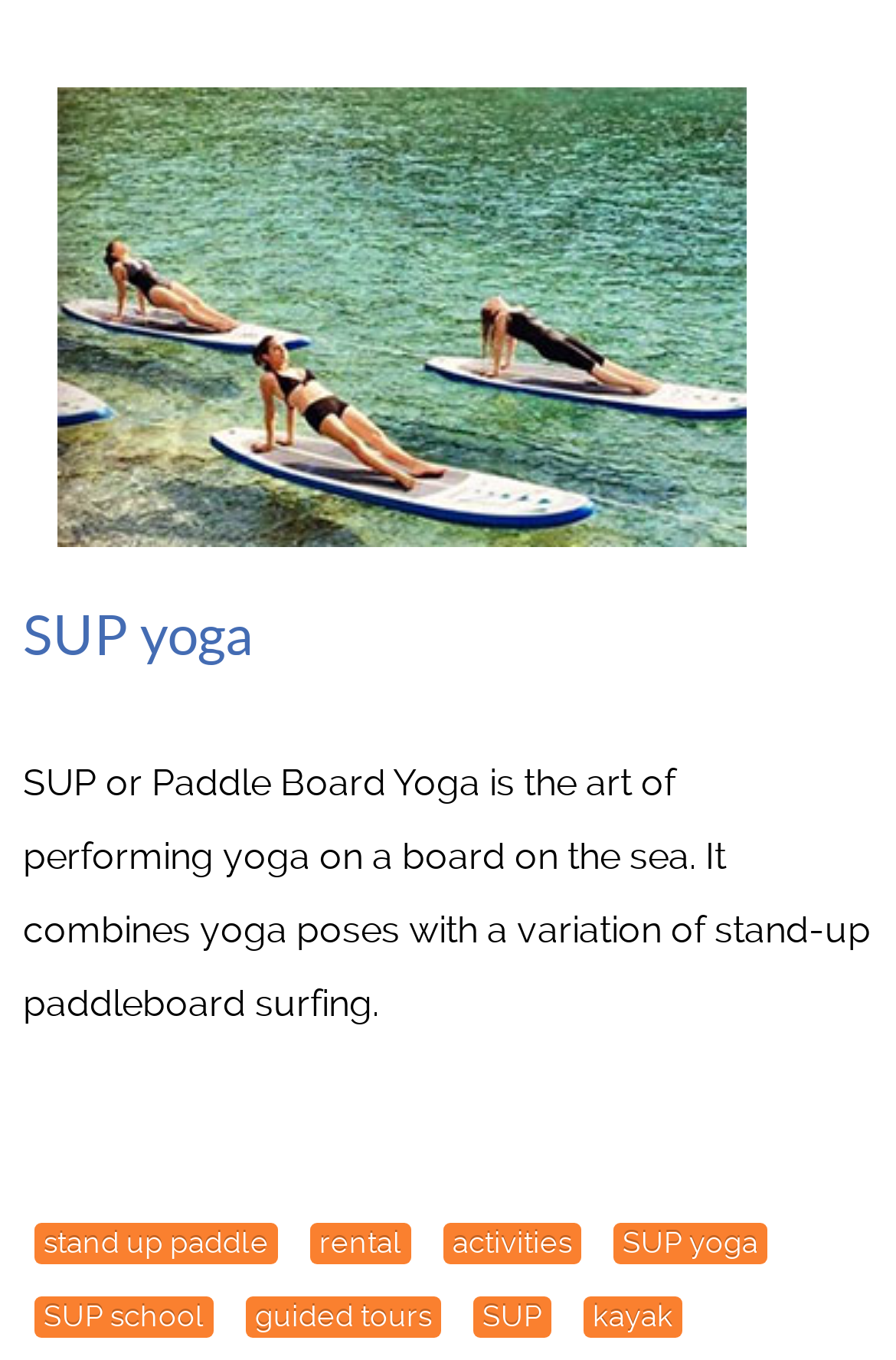Give the bounding box coordinates for the element described by: "kayak".

[0.651, 0.954, 0.762, 0.984]